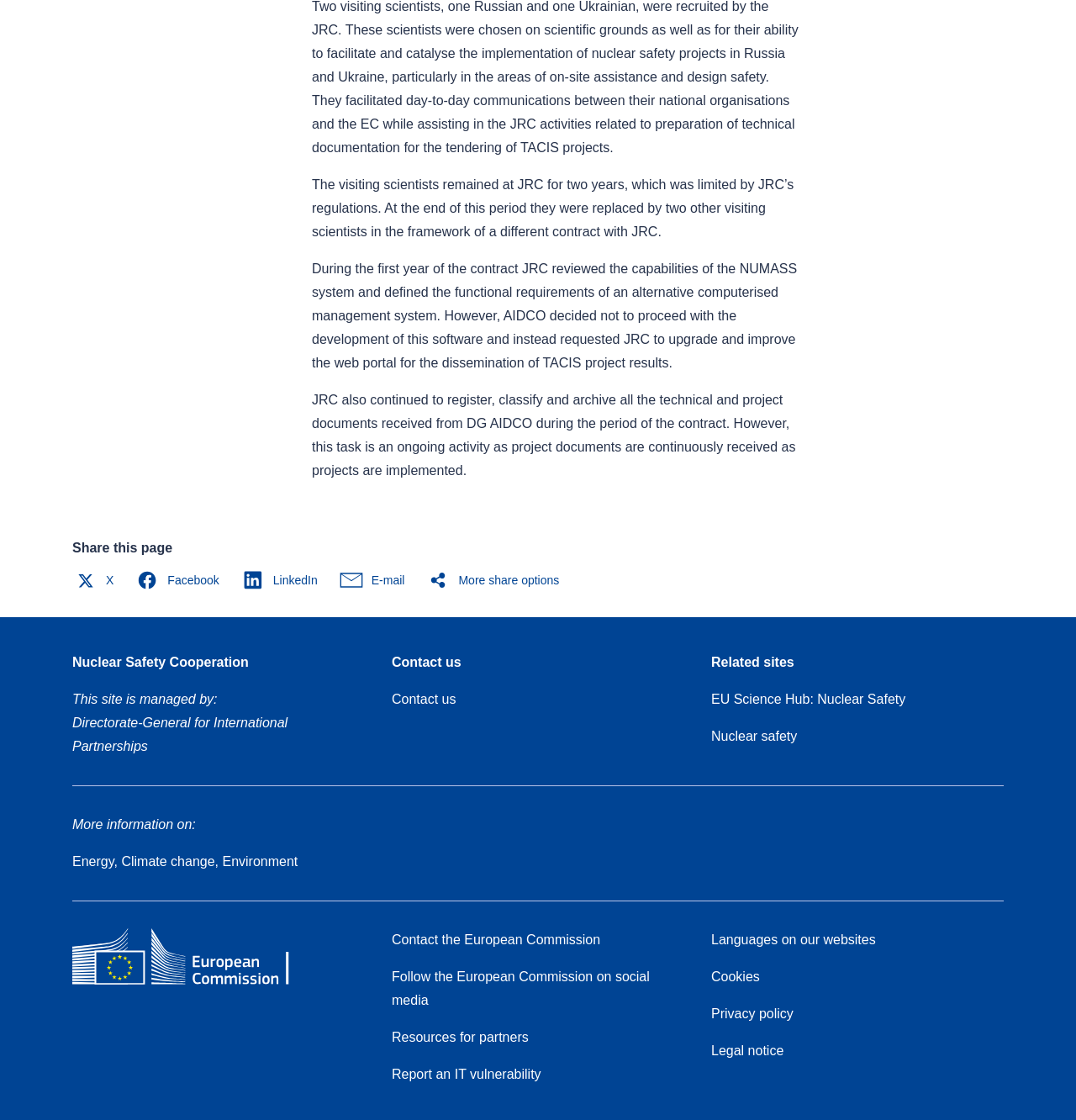Identify the bounding box coordinates of the clickable region to carry out the given instruction: "Visit Nuclear Safety Cooperation".

[0.067, 0.585, 0.231, 0.598]